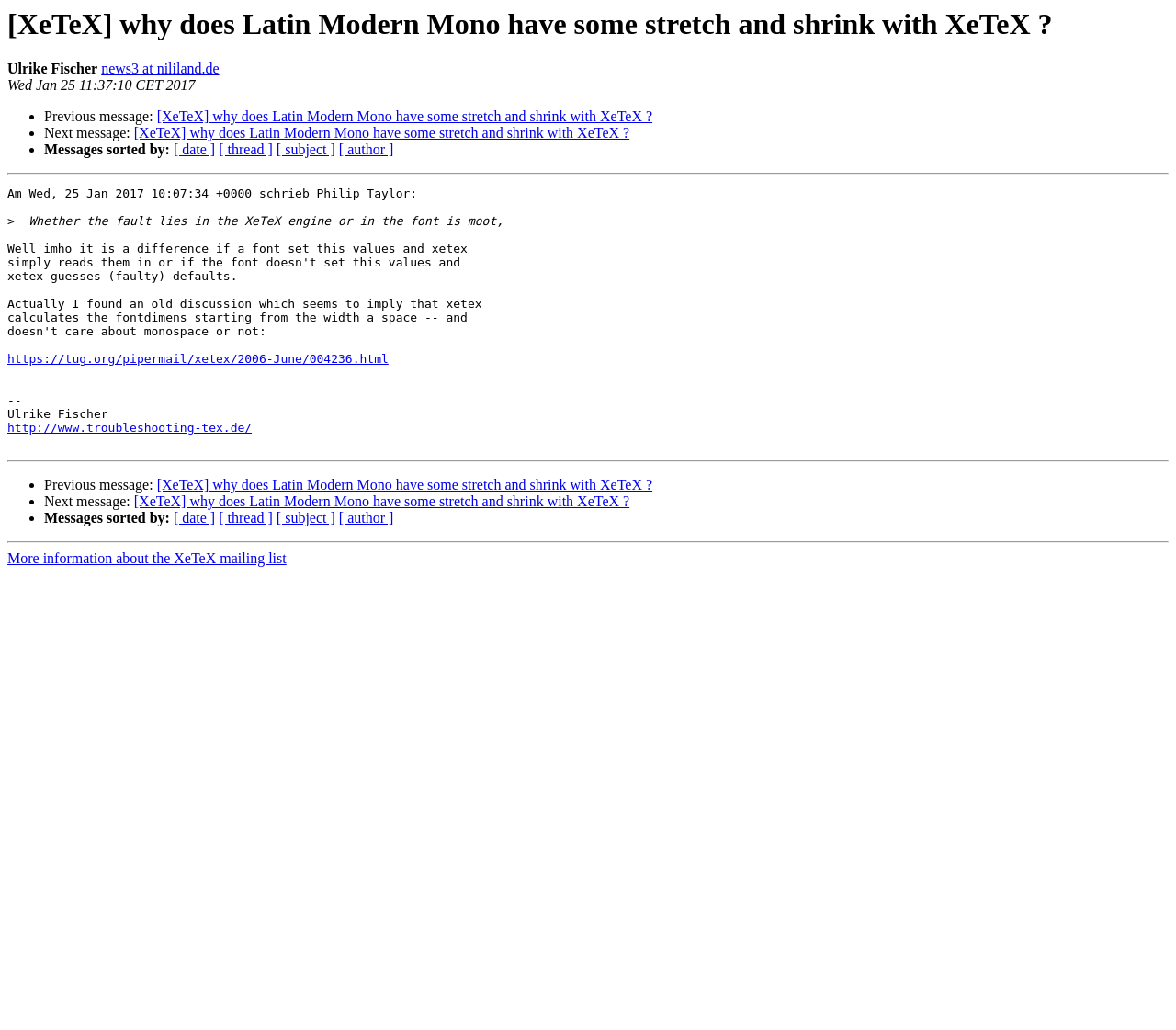What is the subject of the message?
Can you offer a detailed and complete answer to this question?

The subject of the message is [XeTeX] why does Latin Modern Mono have some stretch and shrink with XeTeX?, which can be found in the link element with bounding box coordinates [0.133, 0.106, 0.555, 0.121] and also in the heading element with bounding box coordinates [0.006, 0.007, 0.994, 0.04].